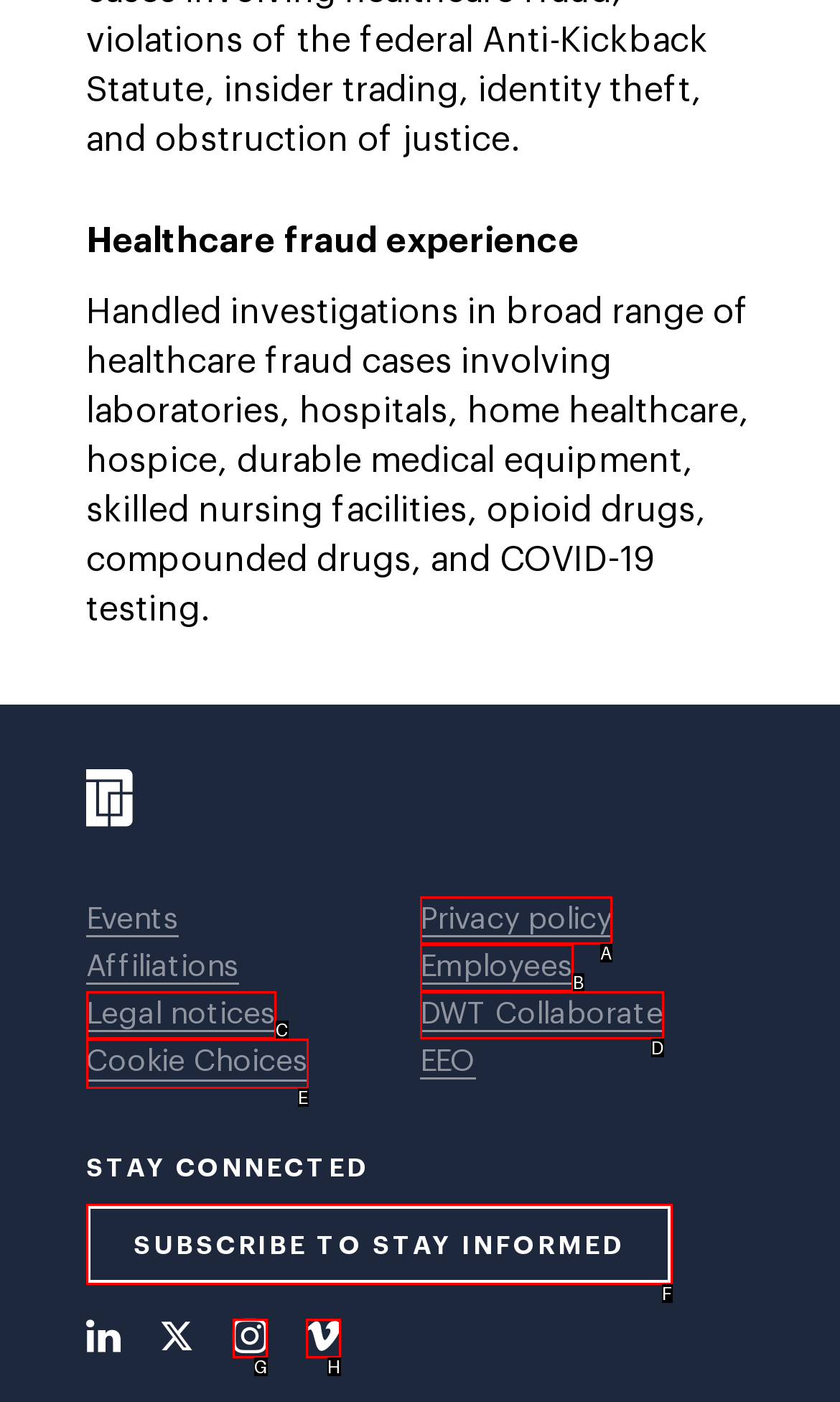Specify which UI element should be clicked to accomplish the task: Subscribe to stay informed. Answer with the letter of the correct choice.

F